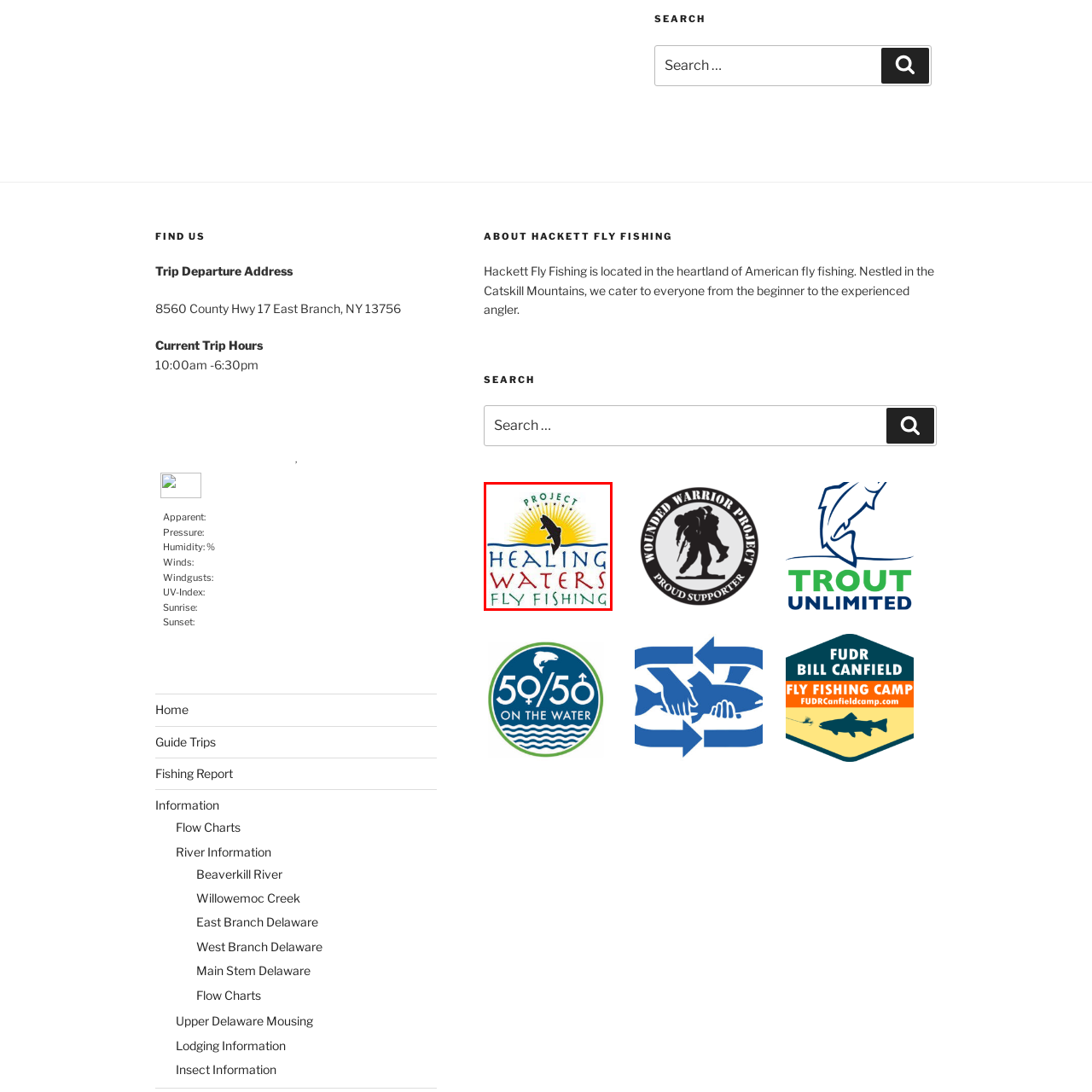Please scrutinize the image encapsulated by the red bounding box and provide an elaborate answer to the next question based on the details in the image: What is the central graphic accompanied by?

According to the caption, the central graphic is accompanied by a silhouette of a leaping fish, which symbolizes vitality and connection to nature.